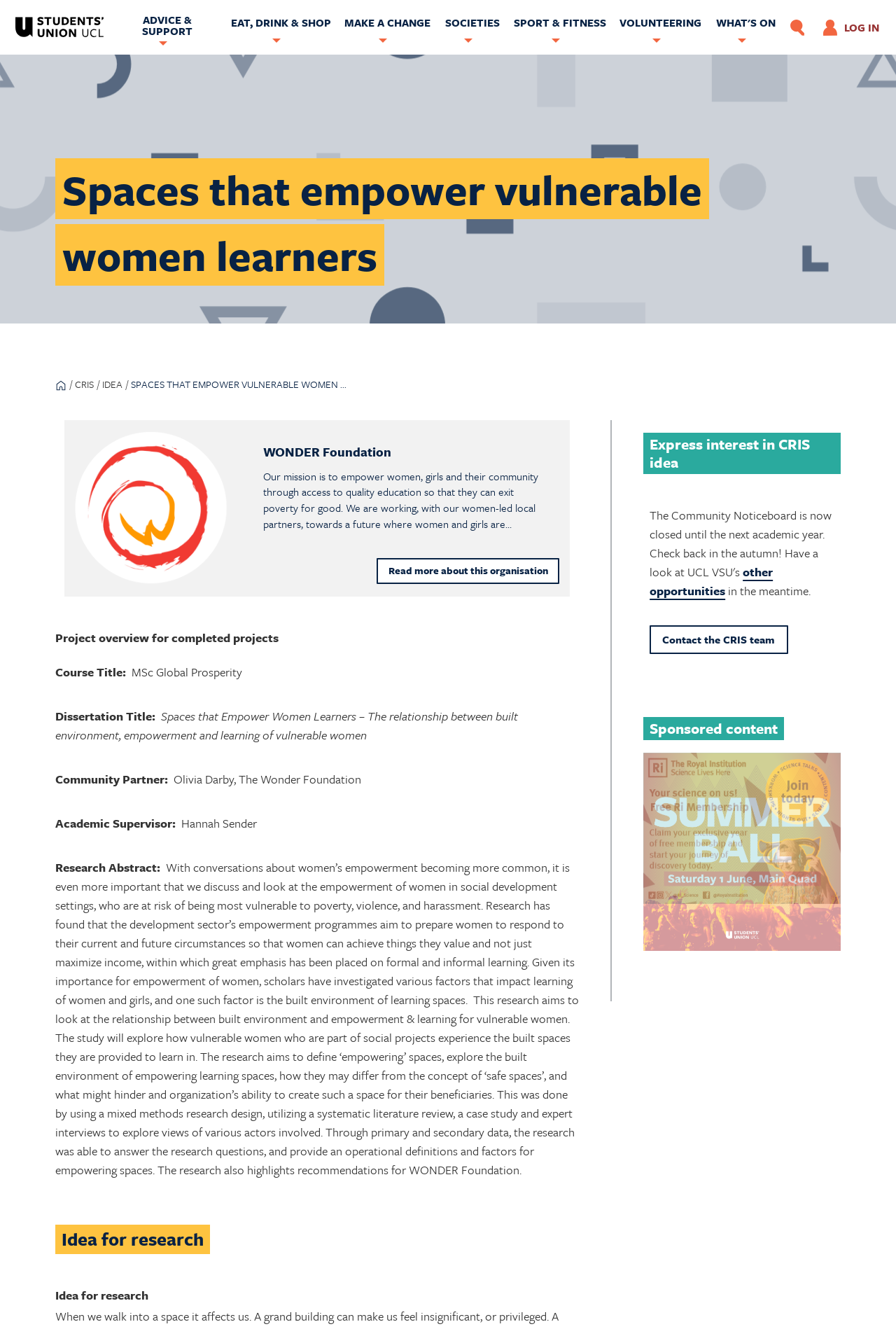Find the bounding box coordinates of the element's region that should be clicked in order to follow the given instruction: "Express interest in CRIS idea". The coordinates should consist of four float numbers between 0 and 1, i.e., [left, top, right, bottom].

[0.718, 0.326, 0.939, 0.357]